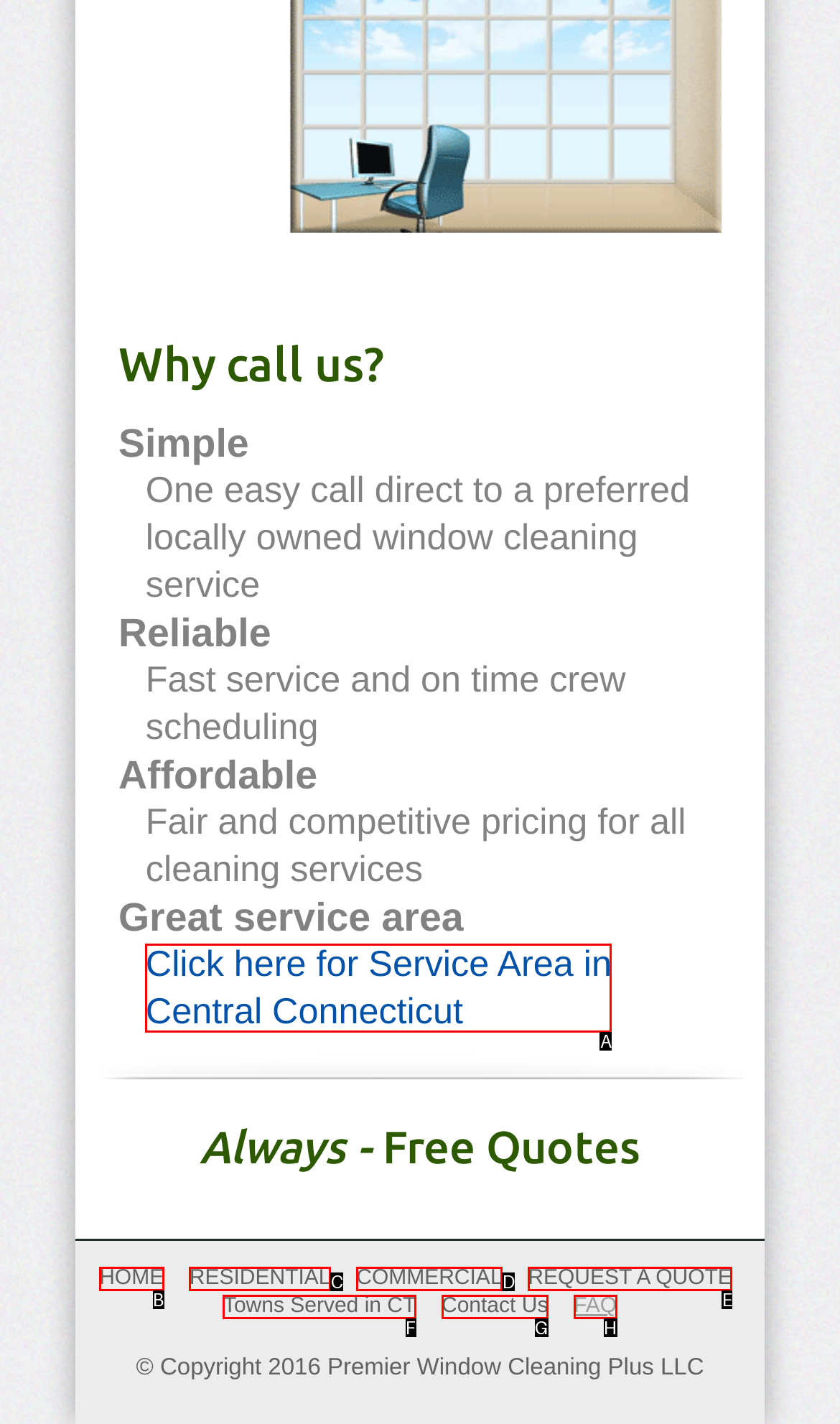Using the provided description: REQUEST A QUOTE, select the most fitting option and return its letter directly from the choices.

E